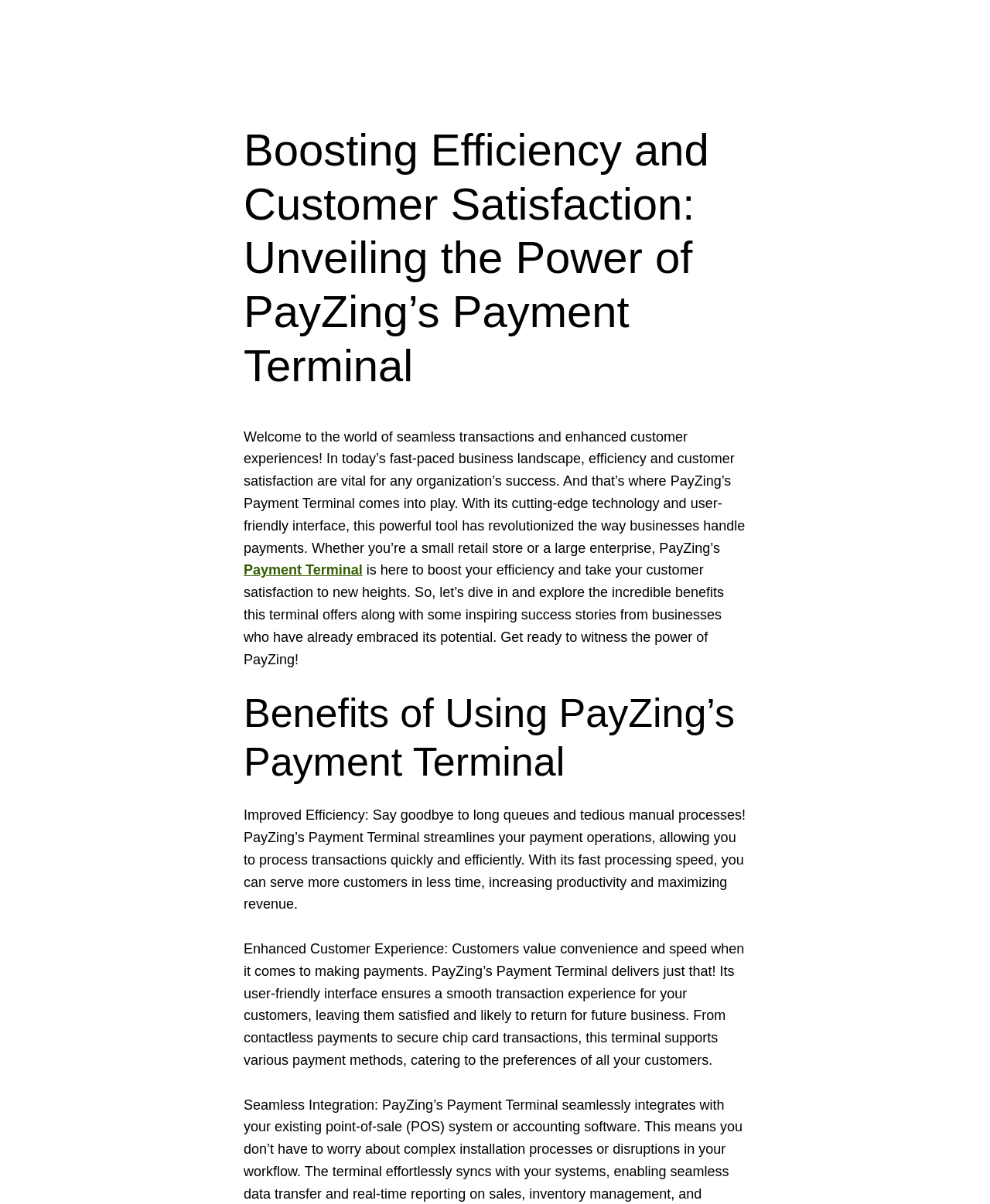Elaborate on the webpage's design and content in a detailed caption.

The webpage is focused on promoting PayZing's Payment Terminal, highlighting its benefits in boosting efficiency and customer satisfaction. At the top, there is a heading that matches the meta description, "Boosting Efficiency and Customer Satisfaction: Unveiling the Power of PayZing’s Payment Terminal". 

Below the heading, there is a block of text that introduces the importance of efficiency and customer satisfaction in today's business landscape, followed by a link to "Payment Terminal" and a brief description of its capabilities. 

Further down, there is a subheading "Benefits of Using PayZing’s Payment Terminal", which is followed by two sections of text. The first section explains how the payment terminal improves efficiency by streamlining payment operations and increasing productivity. The second section highlights the enhanced customer experience provided by the terminal, including its user-friendly interface, support for various payment methods, and ability to ensure a smooth transaction experience.